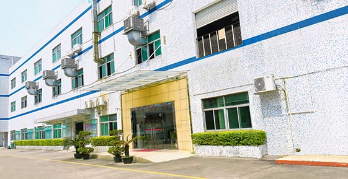Offer a comprehensive description of the image.

The image depicts the exterior of a modern industrial building, characterized by its clean lines and a light-colored facade adorned with blue accents. The entrance features a glass canopy providing shelter, flanked by lush greenery and well-maintained shrubs, which enhance the aesthetic appeal of the structure. Prominently displayed are multiple air conditioning units mounted on the walls, illustrating the building's functional design for climate control. The well-paved driveway leads to a spacious entrance, suggesting that the facility is geared towards business operations, likely serving as a hub for industrial or office activities, possibly related to power-related equipment or technology. This site reflects a contemporary architectural style, combining practicality with a welcoming atmosphere.